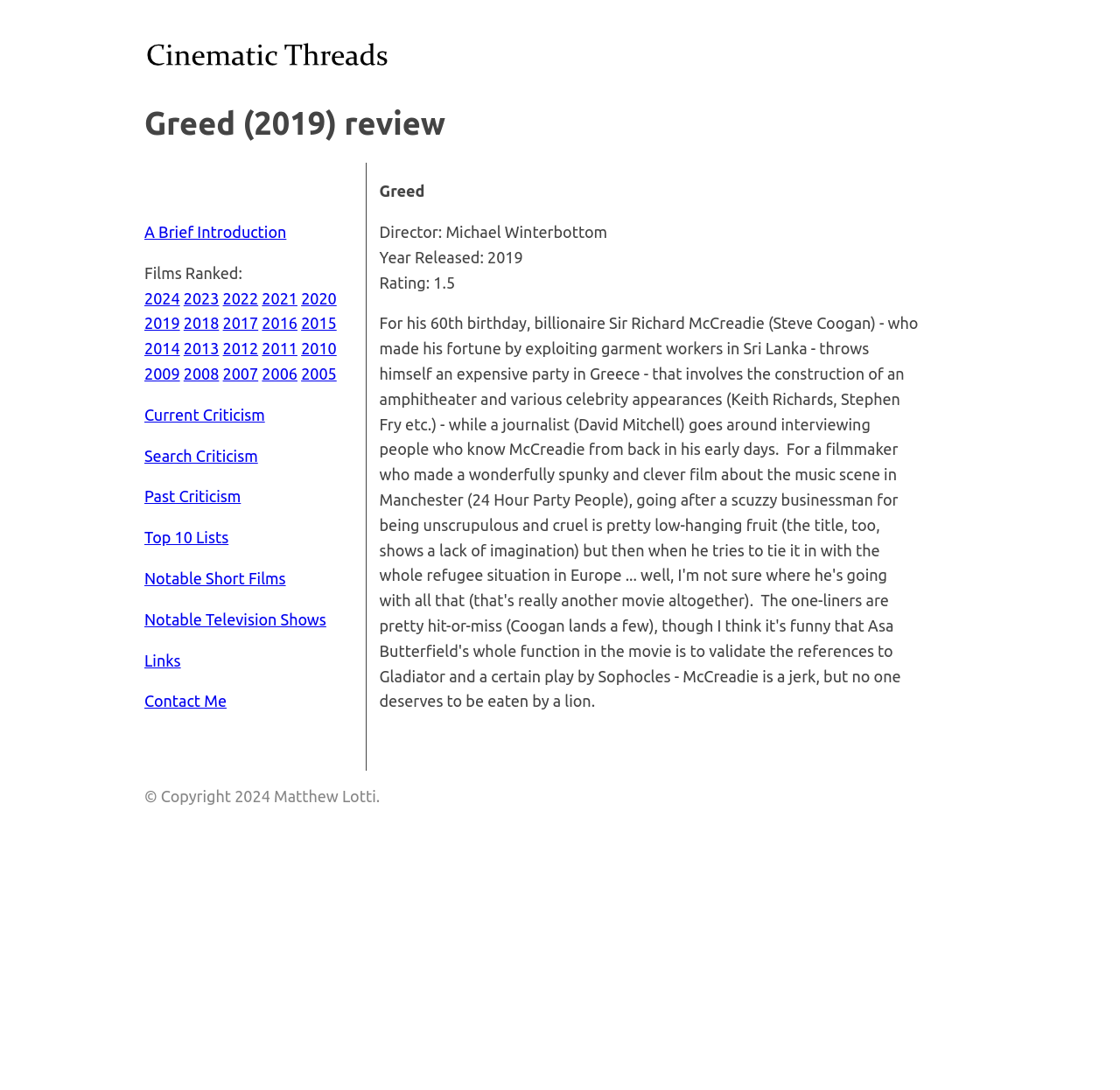Please identify the bounding box coordinates for the region that you need to click to follow this instruction: "View films from 2019".

[0.129, 0.288, 0.161, 0.304]